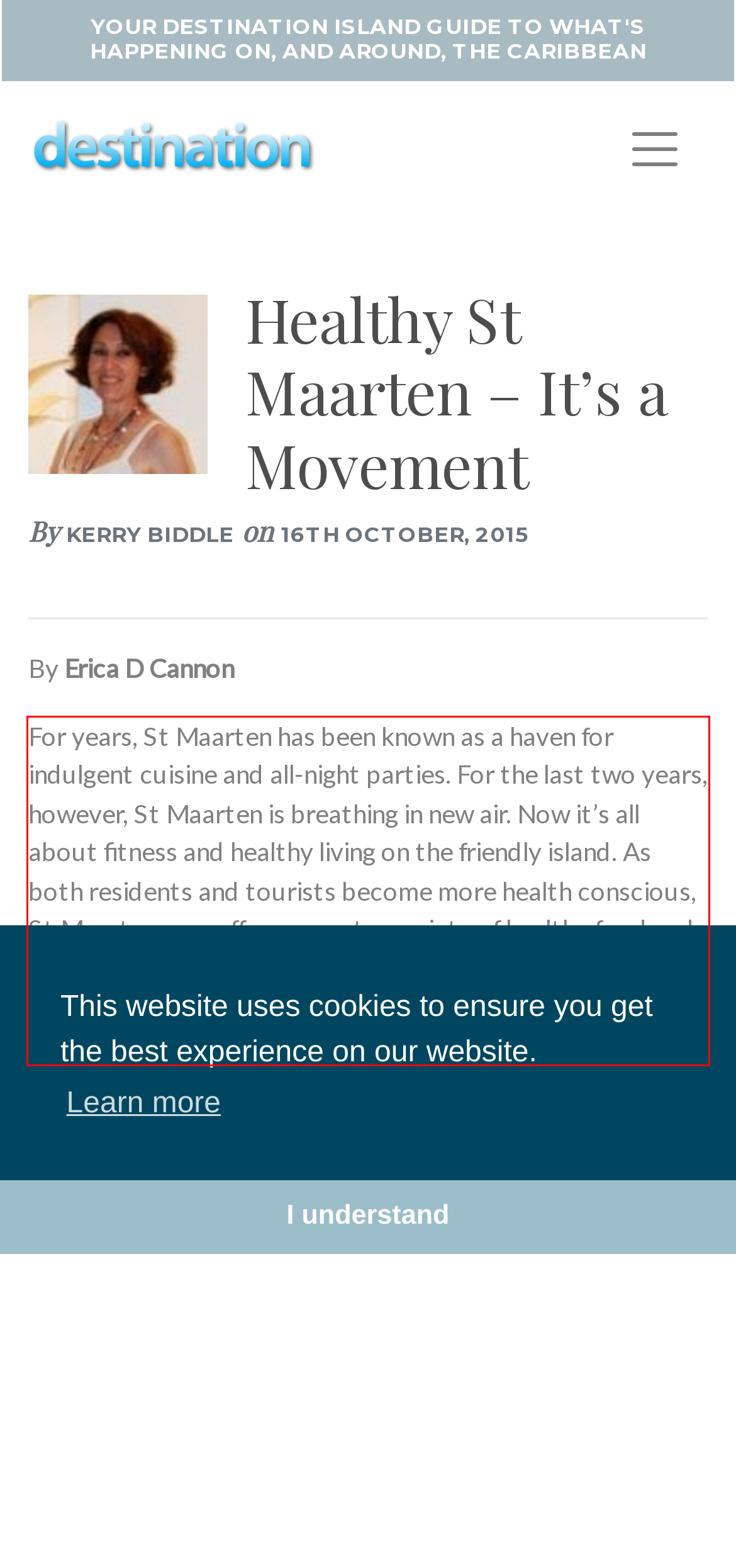Please perform OCR on the UI element surrounded by the red bounding box in the given webpage screenshot and extract its text content.

For years, St Maarten has been known as a haven for indulgent cuisine and all-night parties. For the last two years, however, St Maarten is breathing in new air. Now it’s all about fitness and healthy living on the friendly island. As both residents and tourists become more health conscious, St Maarten now offers a greater variety of healthy food and world-class fitness activities. Interested in eating healthy and staying fit while on the island? Then check out the following for healthy living.